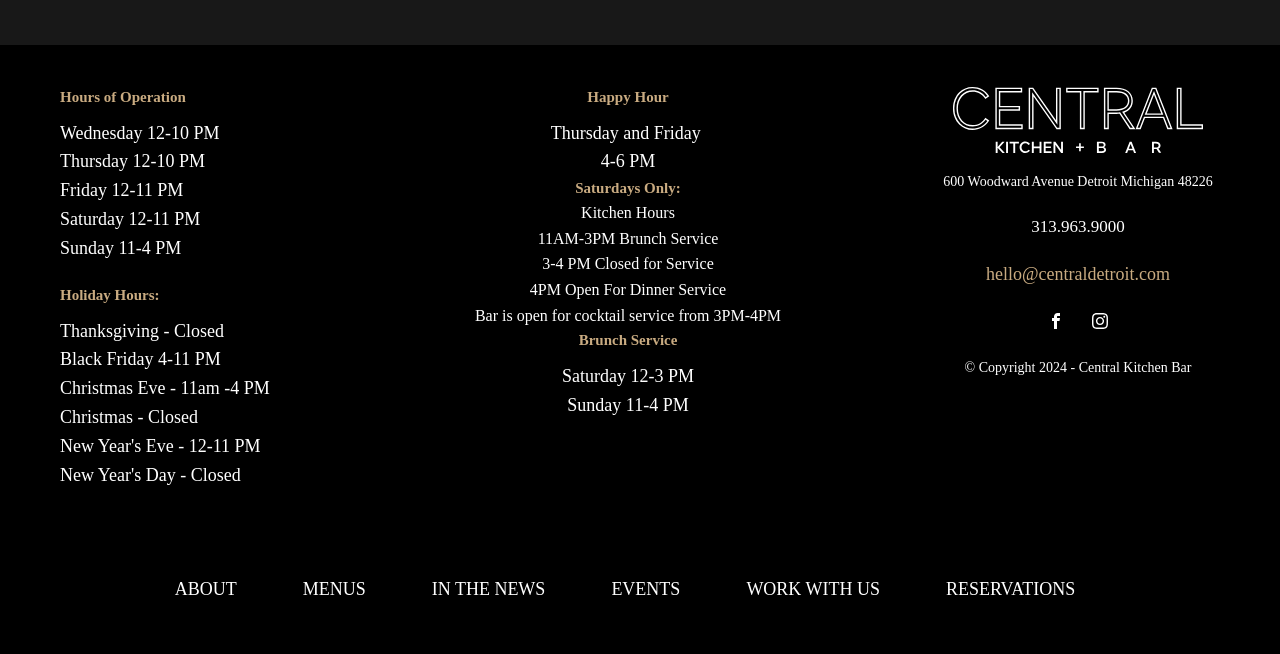Predict the bounding box of the UI element based on this description: "hello@centraldetroit.com".

[0.77, 0.398, 0.914, 0.442]